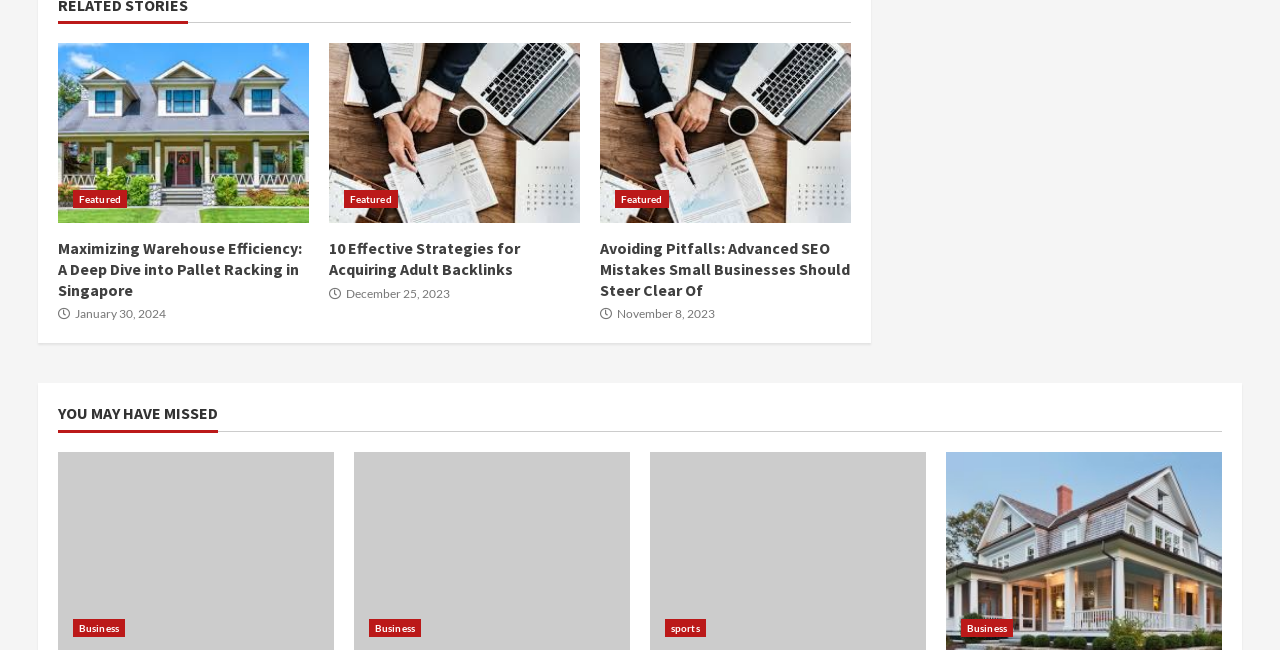Bounding box coordinates are given in the format (top-left x, top-left y, bottom-right x, bottom-right y). All values should be floating point numbers between 0 and 1. Provide the bounding box coordinate for the UI element described as: Business

[0.751, 0.952, 0.791, 0.979]